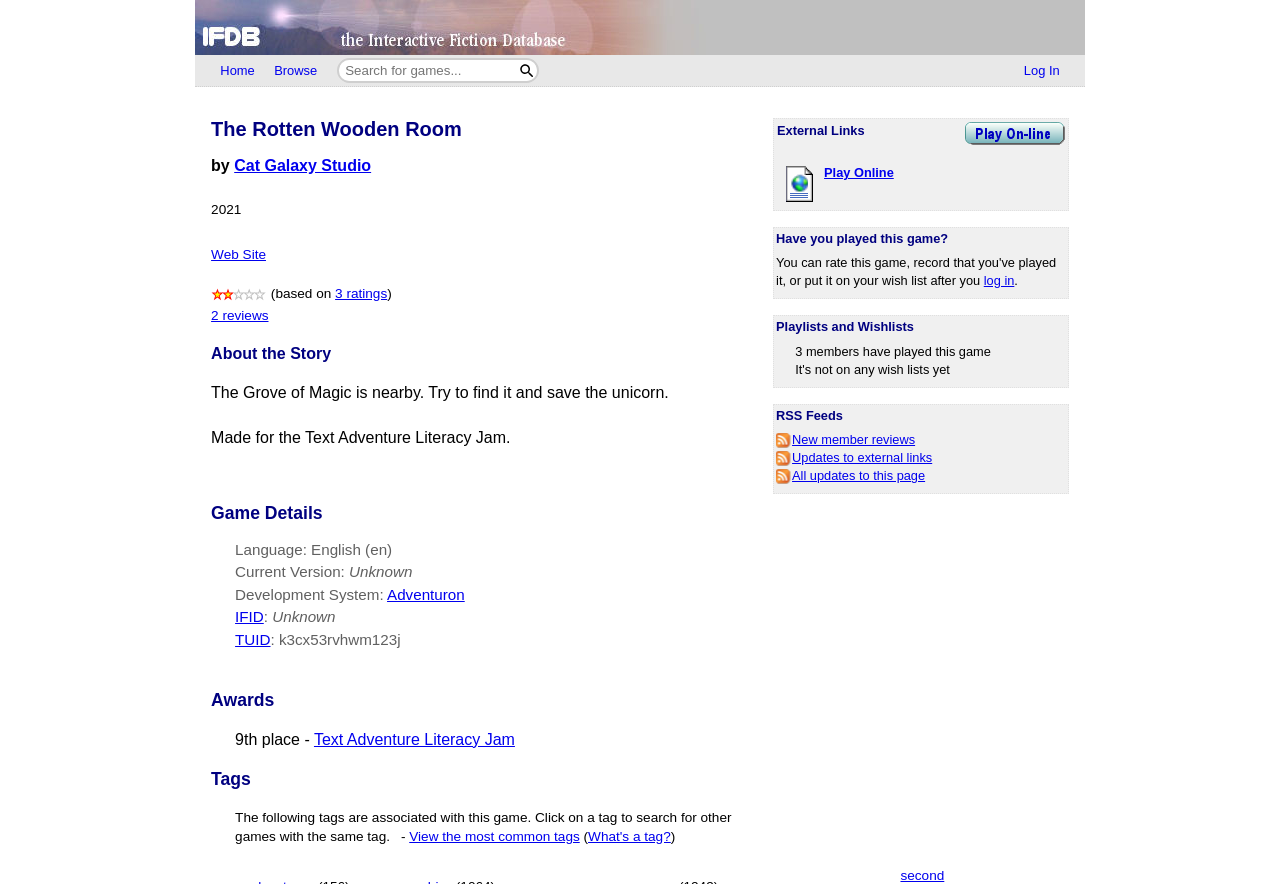How many members have played this game?
Using the image, elaborate on the answer with as much detail as possible.

I found the answer by looking at the link '3 members have played this game' in the 'Playlists and Wishlists' section, which is located in the table with the bounding box coordinates [0.604, 0.357, 0.835, 0.439].